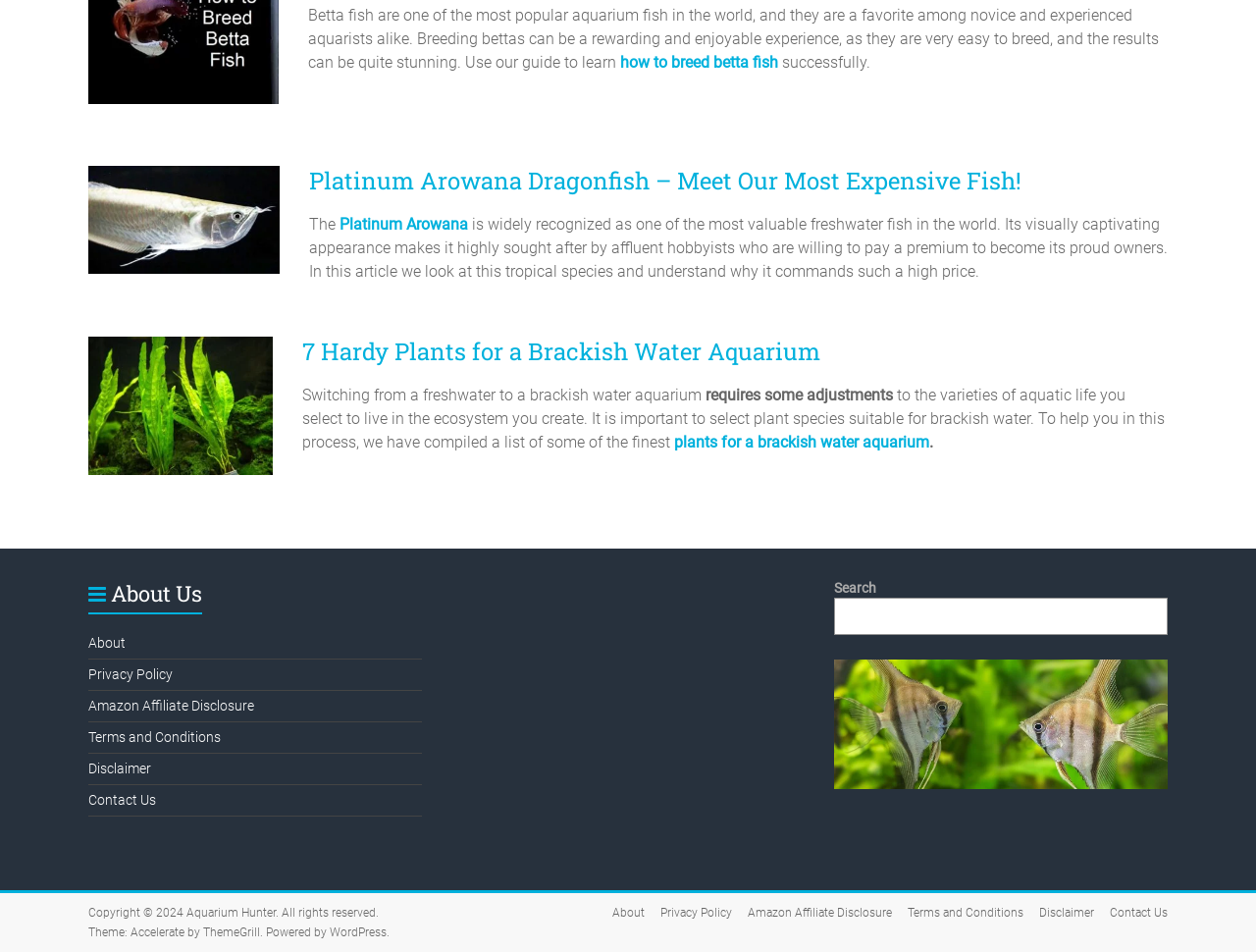Identify the bounding box coordinates of the clickable region necessary to fulfill the following instruction: "contact us". The bounding box coordinates should be four float numbers between 0 and 1, i.e., [left, top, right, bottom].

[0.07, 0.832, 0.124, 0.848]